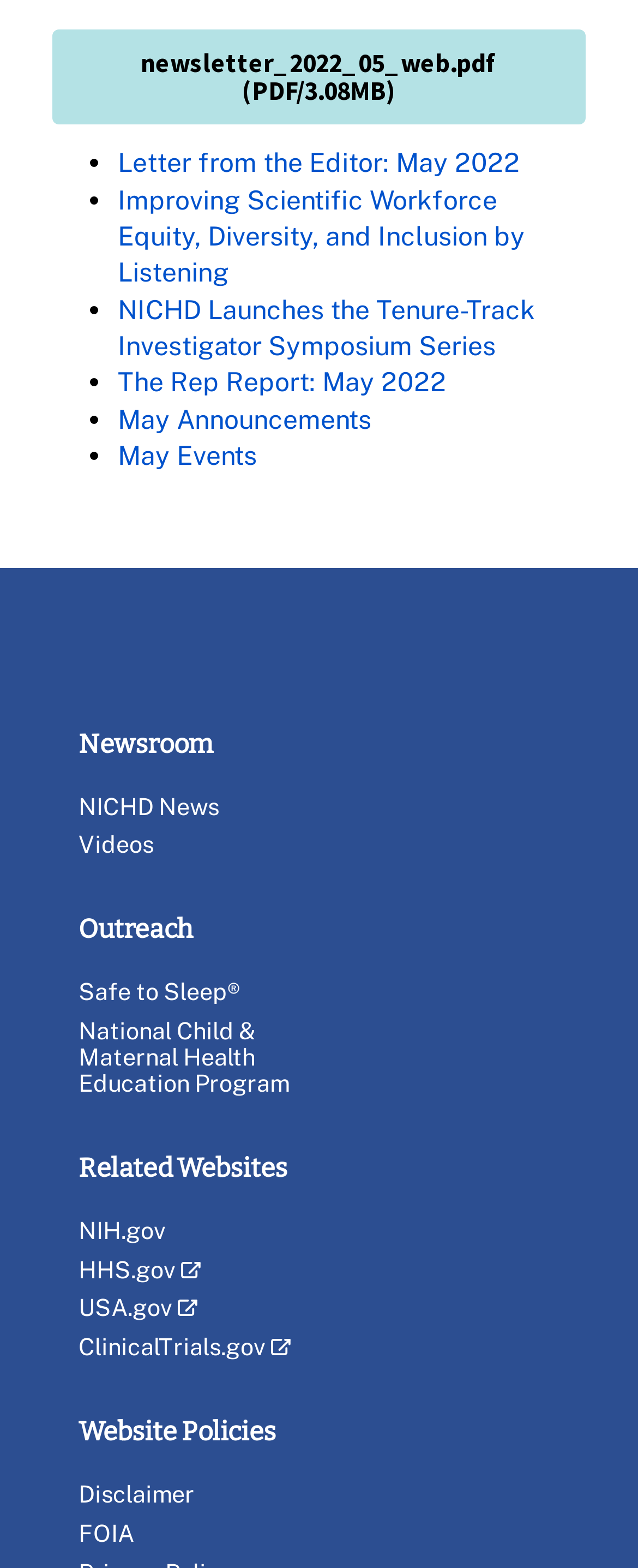Identify the coordinates of the bounding box for the element that must be clicked to accomplish the instruction: "visit the newsroom".

[0.123, 0.462, 0.877, 0.487]